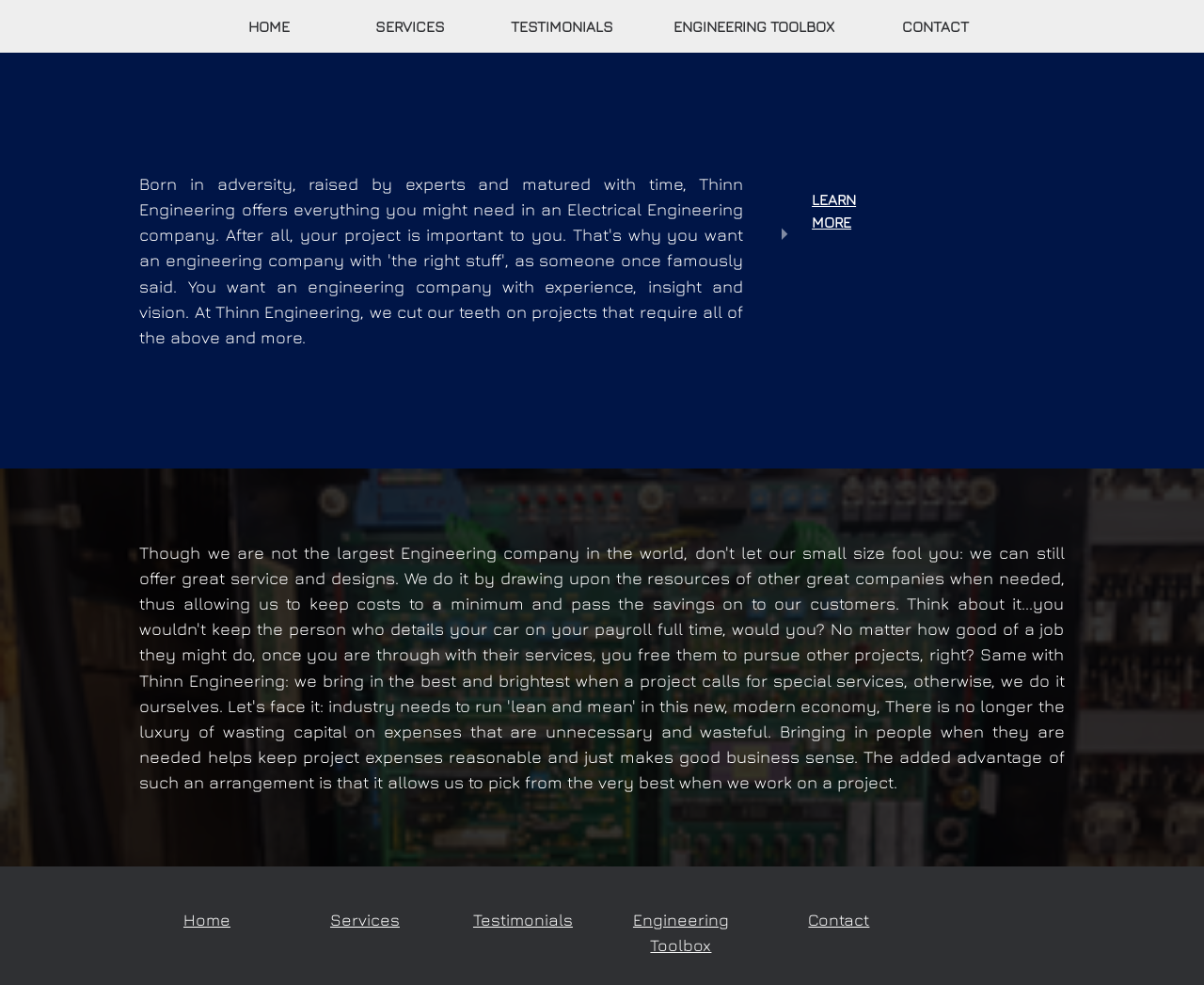Find the bounding box of the web element that fits this description: "Engineering Toolbox".

[0.526, 0.924, 0.605, 0.969]